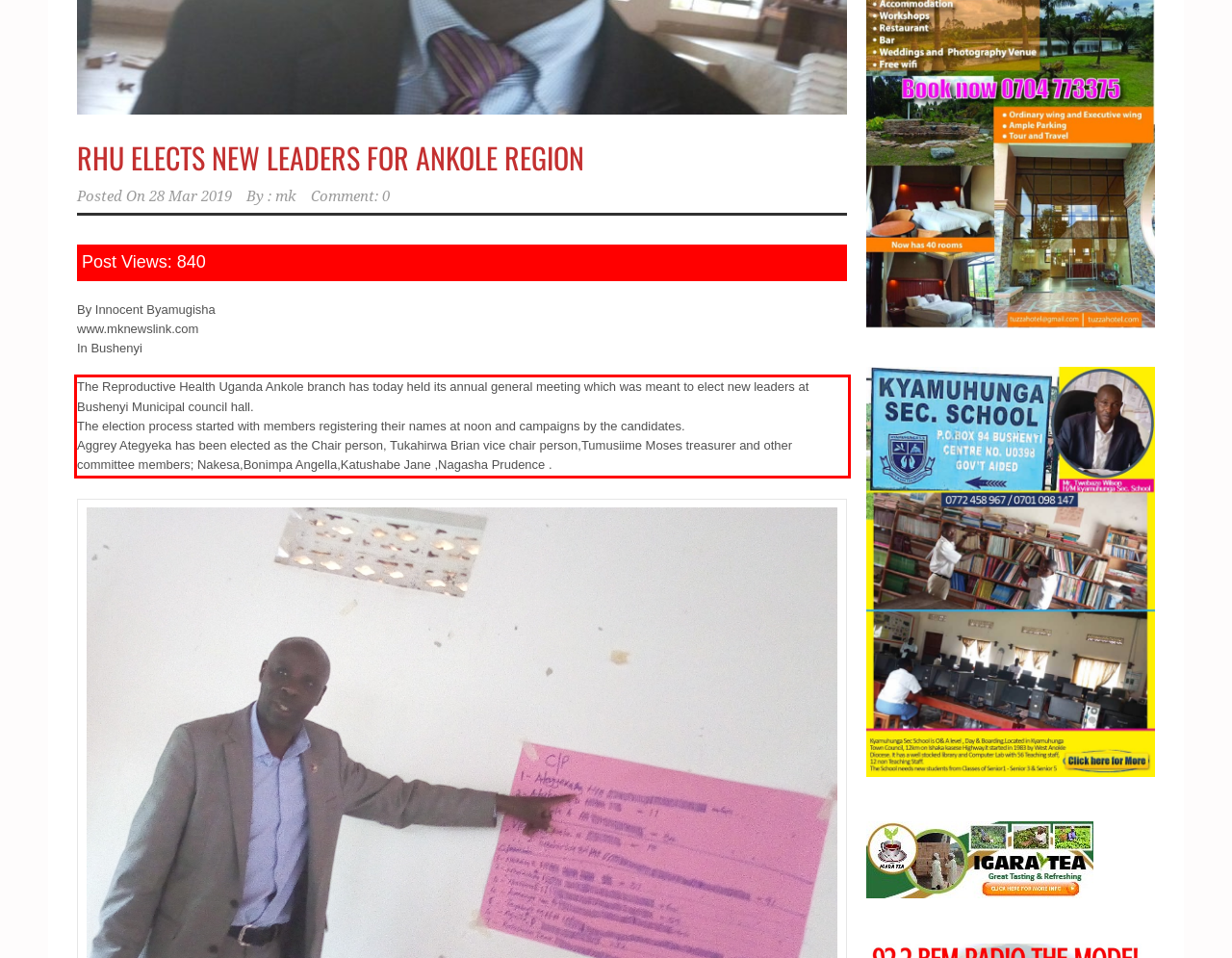Using the provided screenshot of a webpage, recognize and generate the text found within the red rectangle bounding box.

The Reproductive Health Uganda Ankole branch has today held its annual general meeting which was meant to elect new leaders at Bushenyi Municipal council hall. The election process started with members registering their names at noon and campaigns by the candidates. Aggrey Ategyeka has been elected as the Chair person, Tukahirwa Brian vice chair person,Tumusiime Moses treasurer and other committee members; Nakesa,Bonimpa Angella,Katushabe Jane ,Nagasha Prudence .